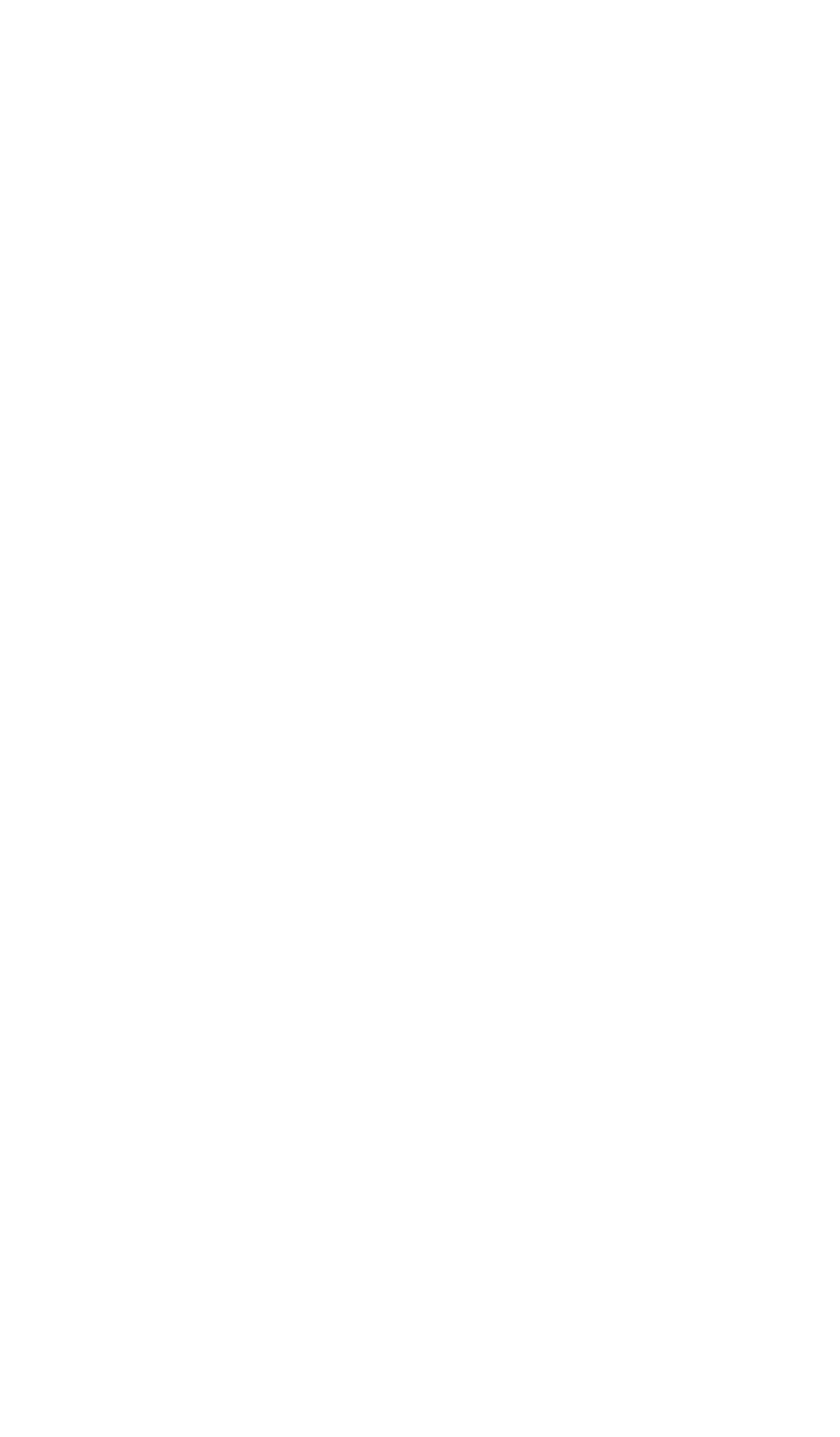Give a short answer to this question using one word or a phrase:
What is the category of the link 'Photo Editing'?

Link